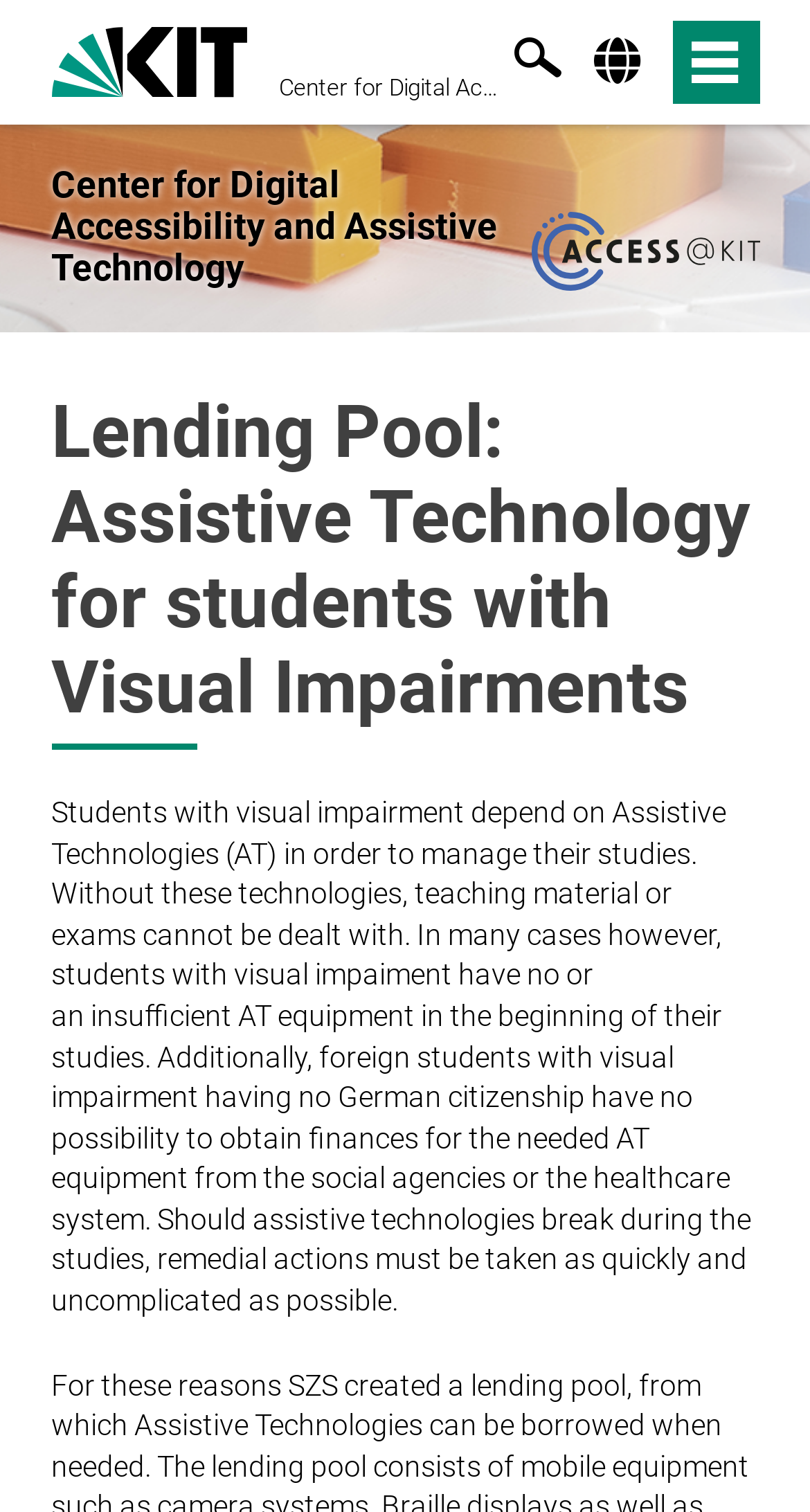Respond with a single word or phrase:
What is the name of the center?

Center for Digital Accessibility and Assistive Technology